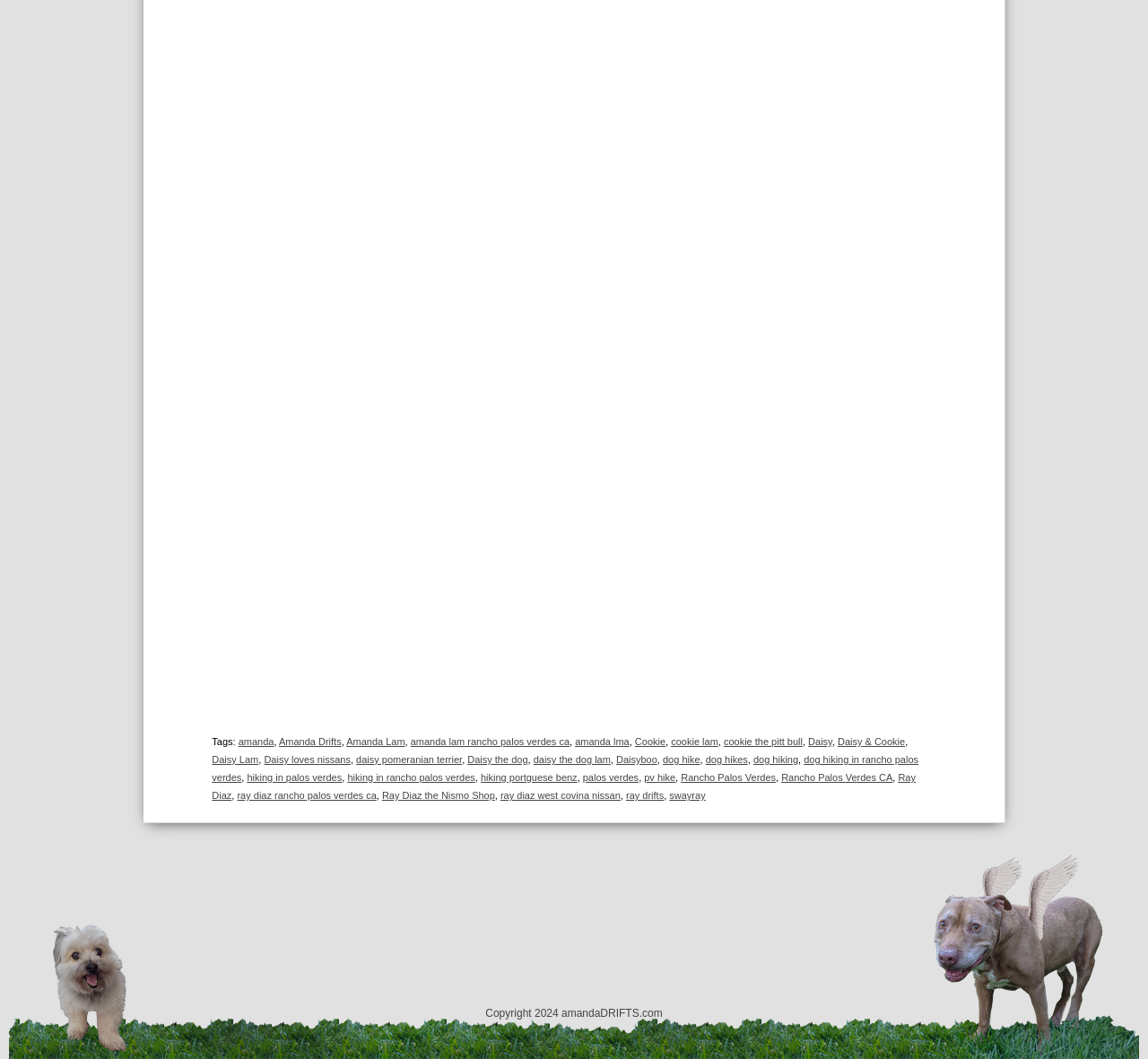With reference to the image, please provide a detailed answer to the following question: What is the website's name?

The website's name is Photobucket, which is indicated by the multiple links with the text 'Photobucket' at the top of the webpage.